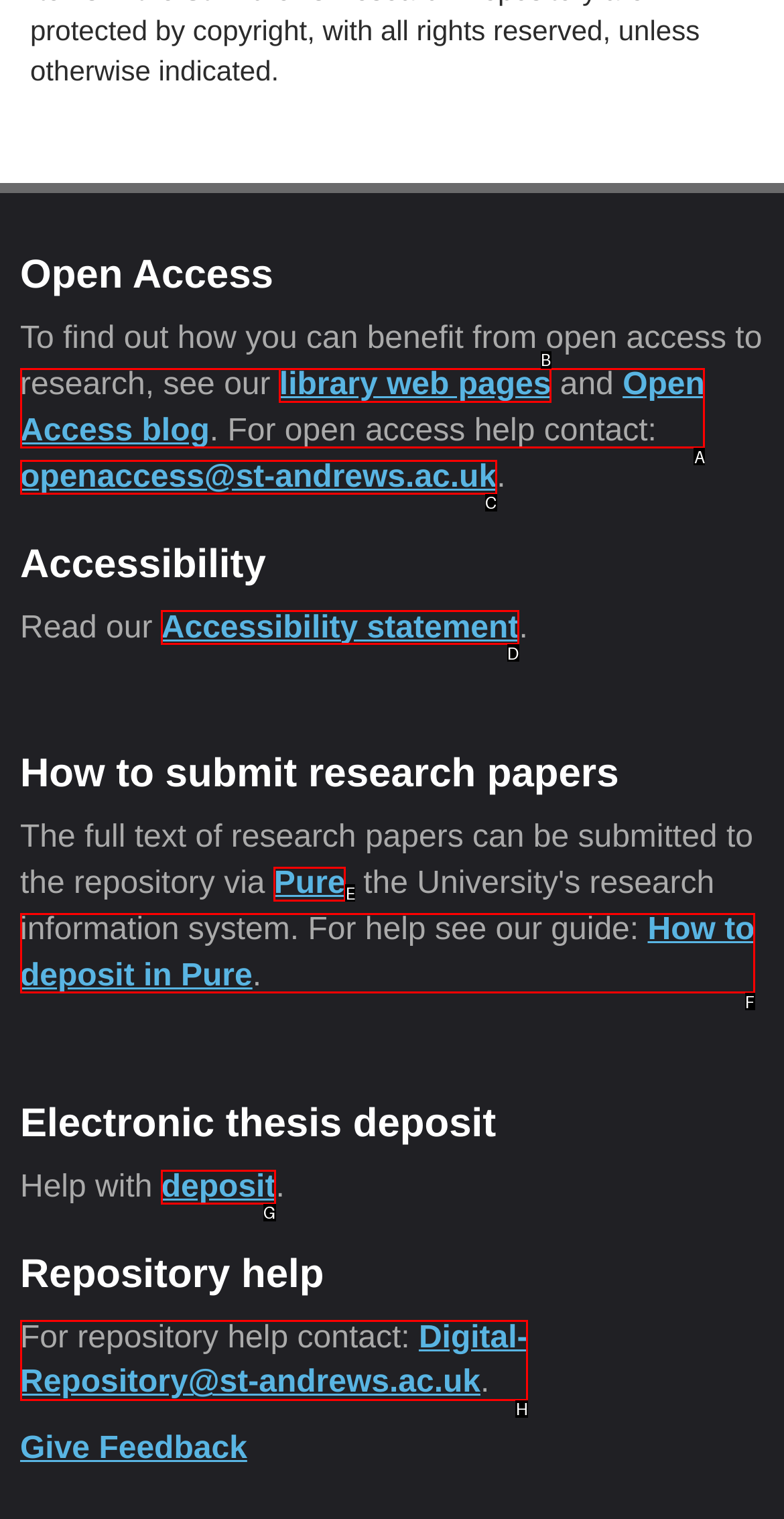Looking at the description: How to deposit in Pure, identify which option is the best match and respond directly with the letter of that option.

F